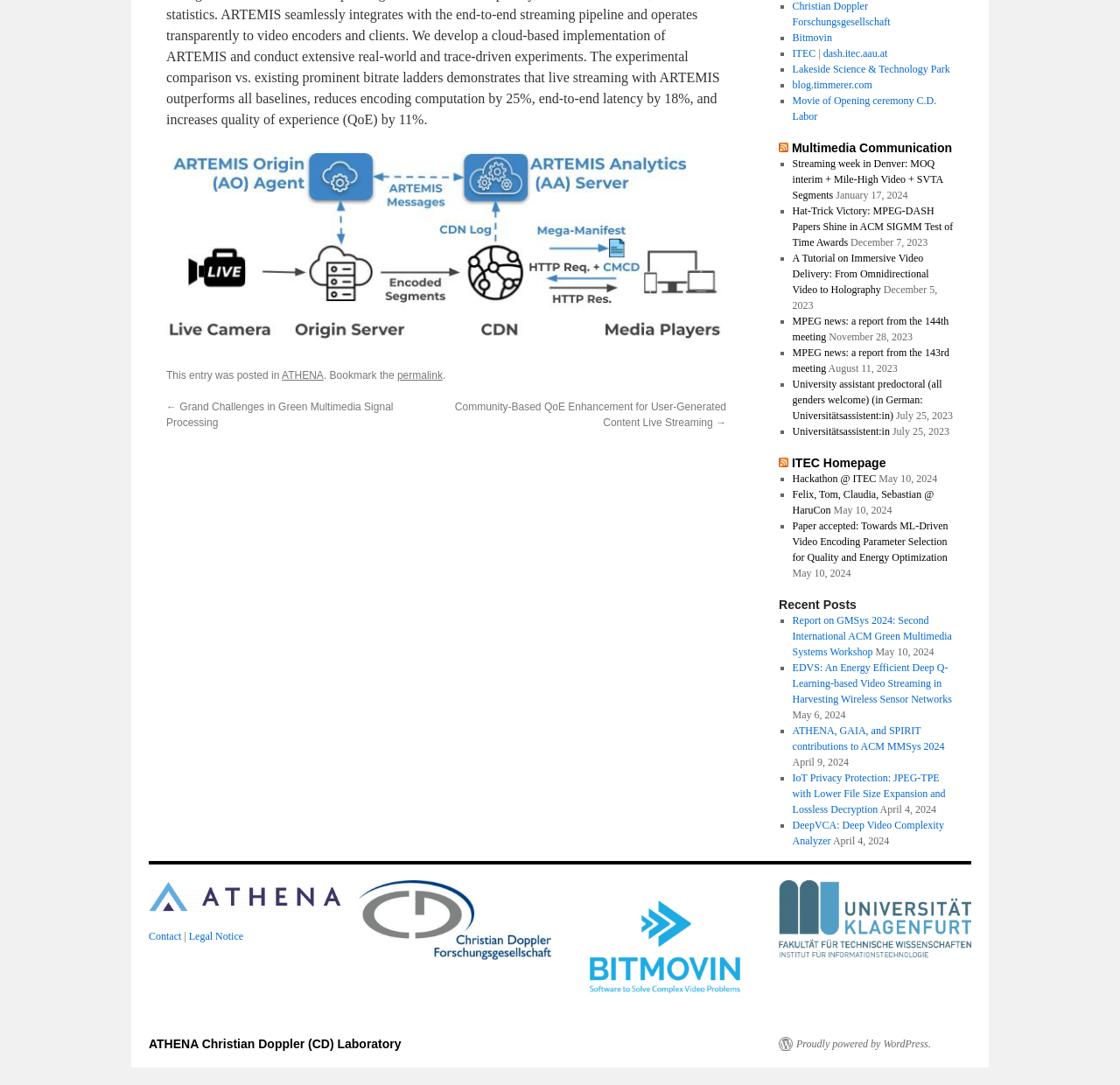Indicate the bounding box coordinates of the element that must be clicked to execute the instruction: "Visit the 'Bitmovin' website". The coordinates should be given as four float numbers between 0 and 1, i.e., [left, top, right, bottom].

[0.707, 0.029, 0.743, 0.04]